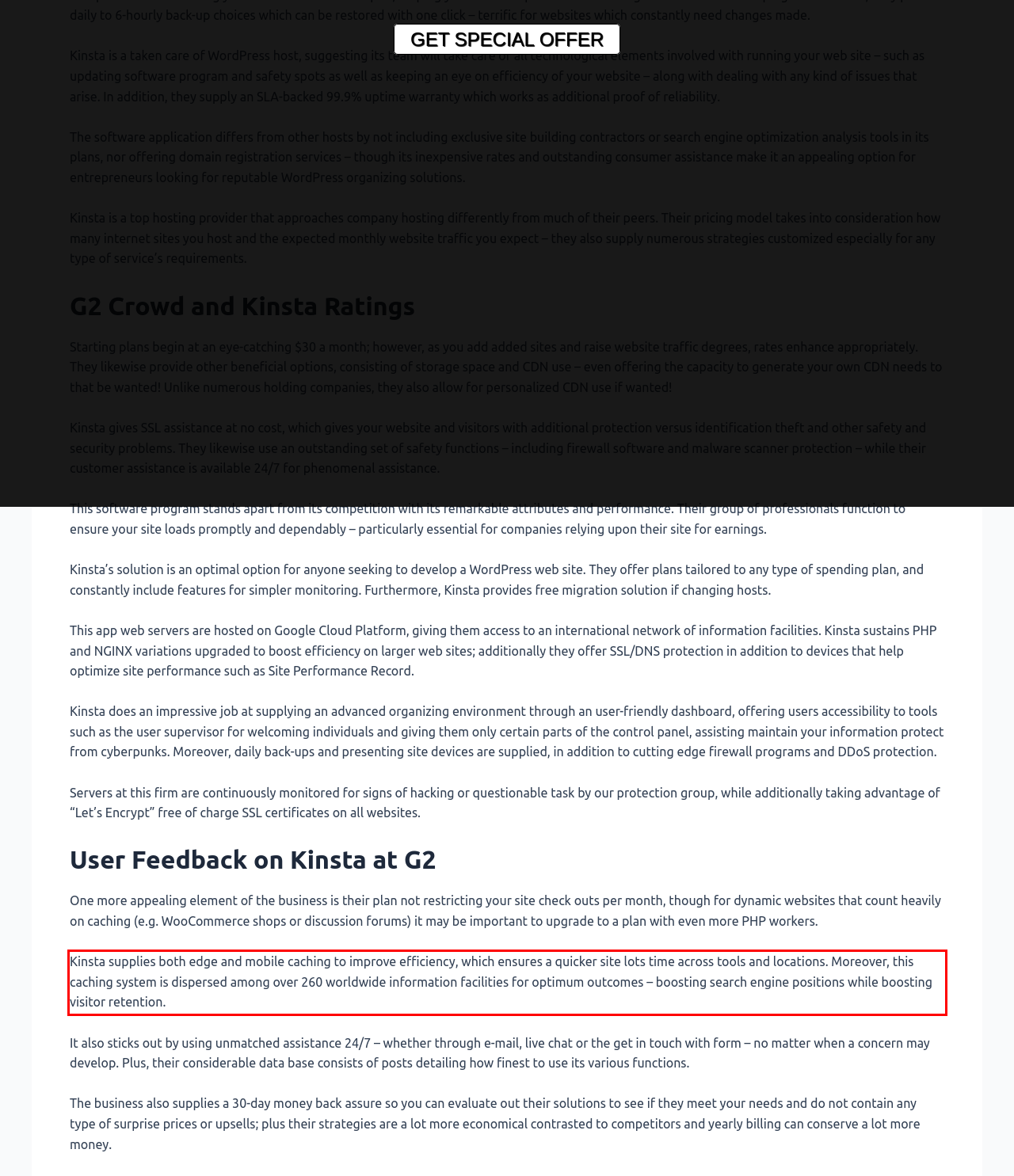You have a screenshot of a webpage with a red bounding box. Use OCR to generate the text contained within this red rectangle.

Kinsta supplies both edge and mobile caching to improve efficiency, which ensures a quicker site lots time across tools and locations. Moreover, this caching system is dispersed among over 260 worldwide information facilities for optimum outcomes – boosting search engine positions while boosting visitor retention.